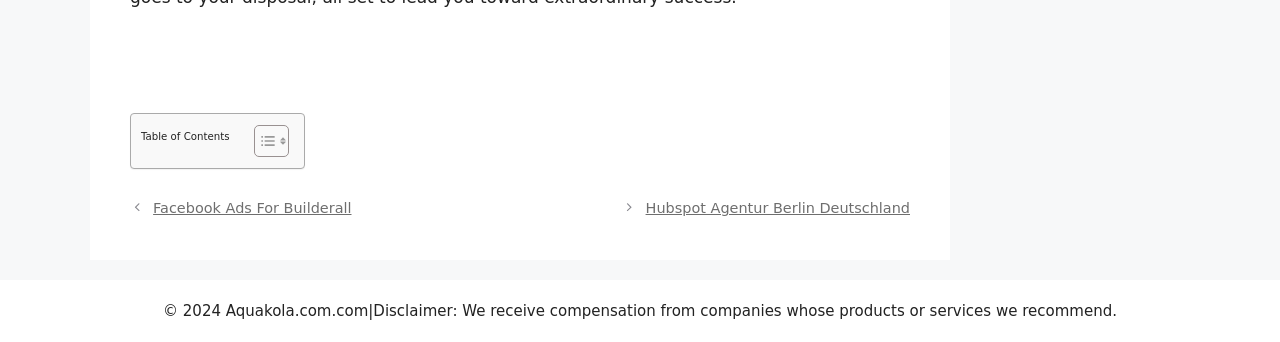Identify the bounding box for the described UI element: "Hubspot Agentur Berlin Deutschland".

[0.504, 0.584, 0.711, 0.631]